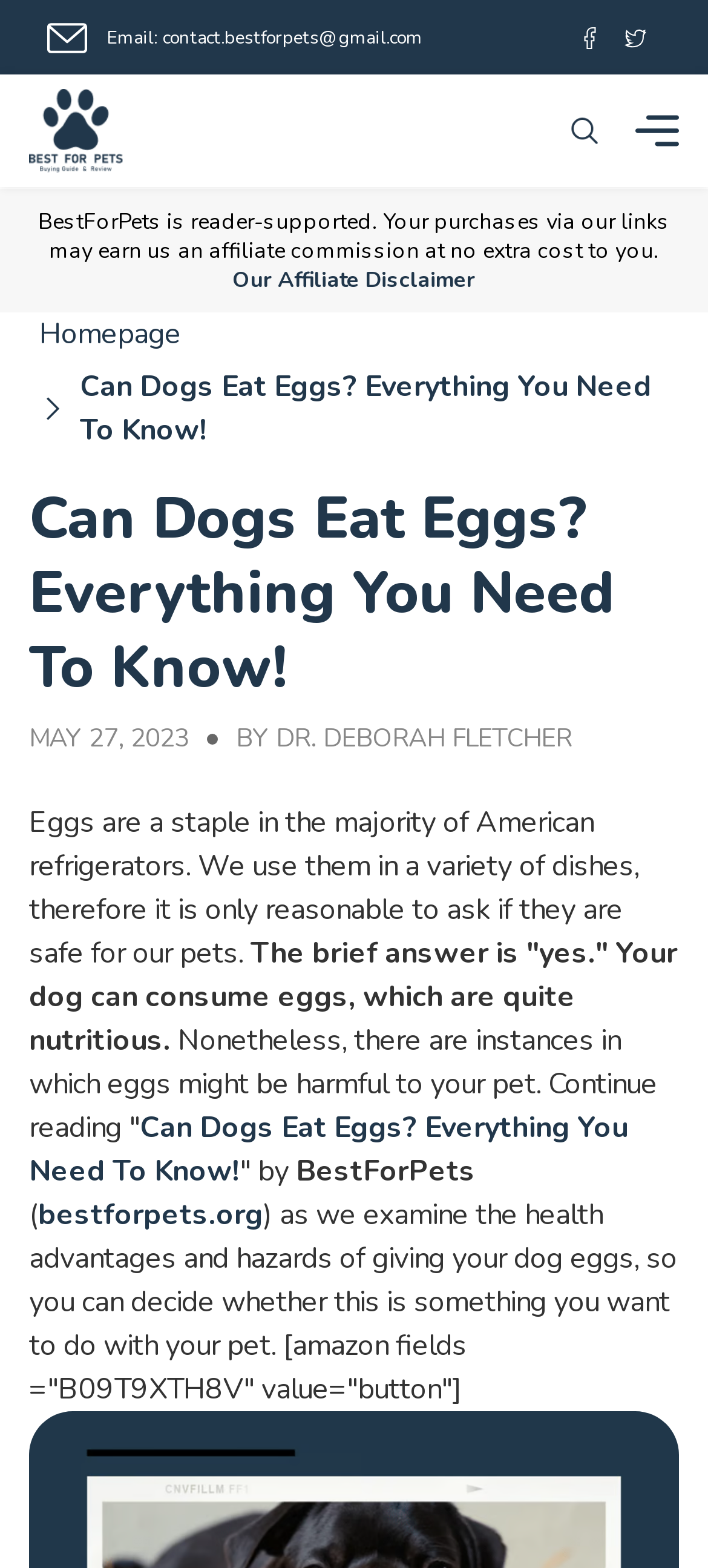What is the website's disclaimer about?
Based on the visual details in the image, please answer the question thoroughly.

The website has a disclaimer that states 'BestForPets is reader-supported. Your purchases via our links may earn us an affiliate commission at no extra cost to you.' This indicates that the website earns a commission from affiliate links, but it does not cost the user extra.